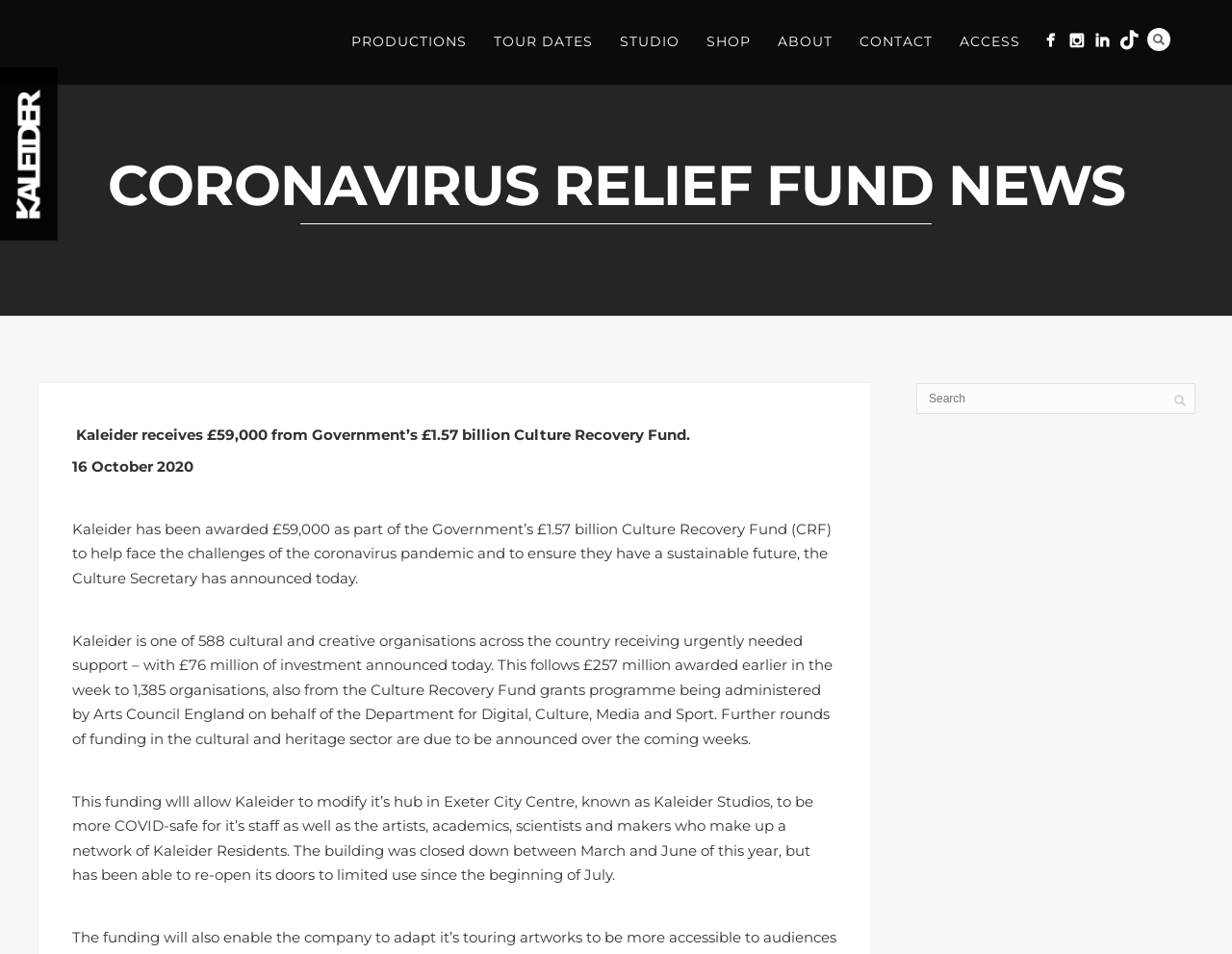Offer a meticulous description of the webpage's structure and content.

The webpage is about Kaleider receiving £59,000 from the Government's £1.57 billion Culture Recovery Fund. At the top left corner, there is a link to Kaleider's homepage, accompanied by a small Kaleider logo image. Below this, there is a navigation menu with links to Productions, Tour Dates, Studio, Shop, About, Contact, and Access.

On the right side of the navigation menu, there are social media links to Kaleider's Facebook, Instagram, LinkedIn, and TikTok profiles. A search bar is located at the top right corner, consisting of a text box and a button.

The main content of the webpage is divided into sections. The first section has a heading "CORONAVIRUS RELIEF FUND NEWS" and announces that Kaleider has received £59,000 from the Government's Culture Recovery Fund. Below this, there is a paragraph providing more details about the funding and its purpose.

The next section provides additional information about the funding, including the total amount awarded to cultural and creative organisations across the country. Further down, there is another section describing how the funding will be used to modify Kaleider's hub in Exeter City Centre to make it more COVID-safe.

Throughout the webpage, there are seven links to other pages, including the navigation menu and social media links. There are also five paragraphs of text providing information about the funding and its impact on Kaleider.